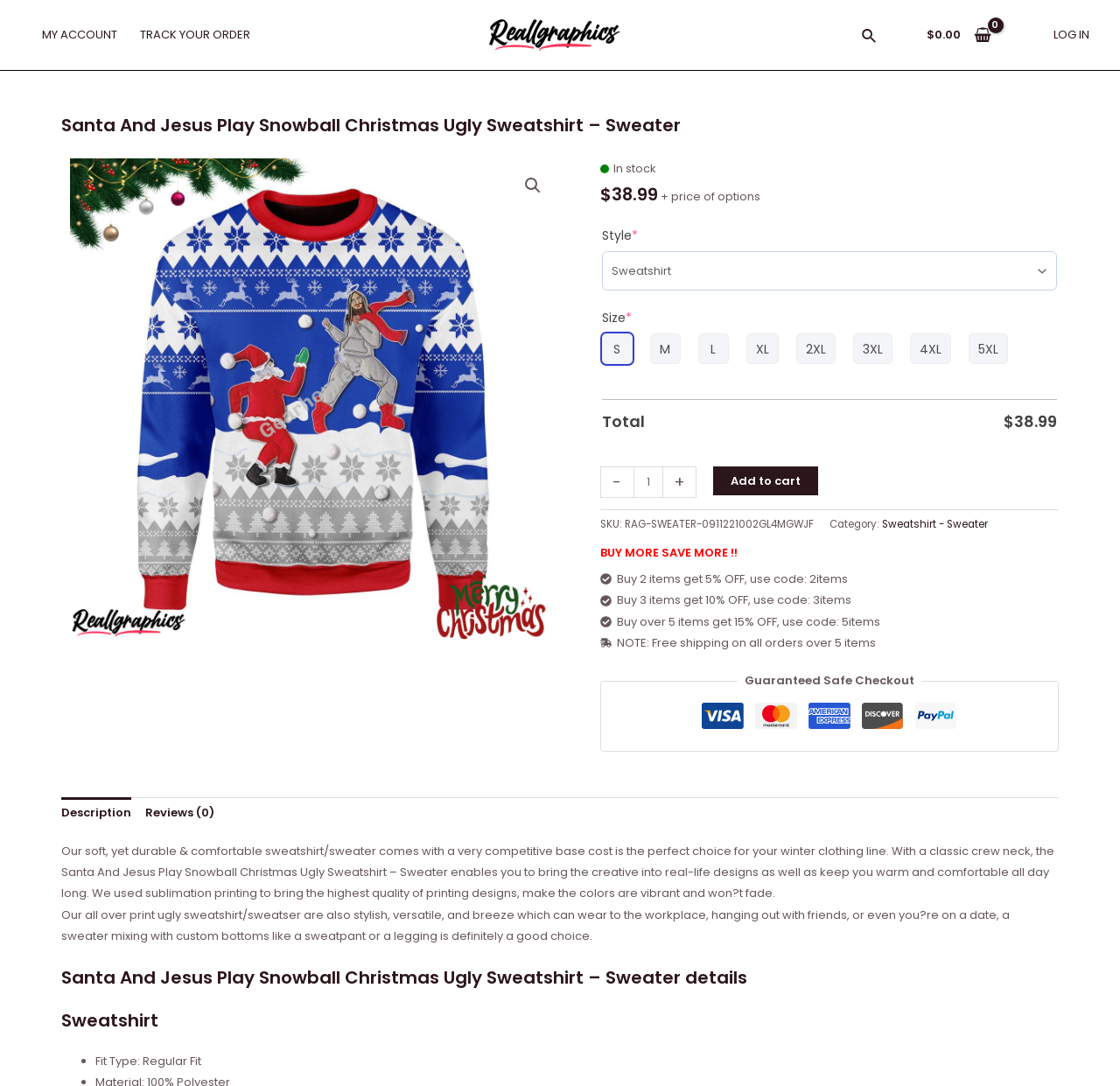Identify the bounding box coordinates of the region that needs to be clicked to carry out this instruction: "Click the 'Description' tab". Provide these coordinates as four float numbers ranging from 0 to 1, i.e., [left, top, right, bottom].

[0.055, 0.734, 0.117, 0.764]